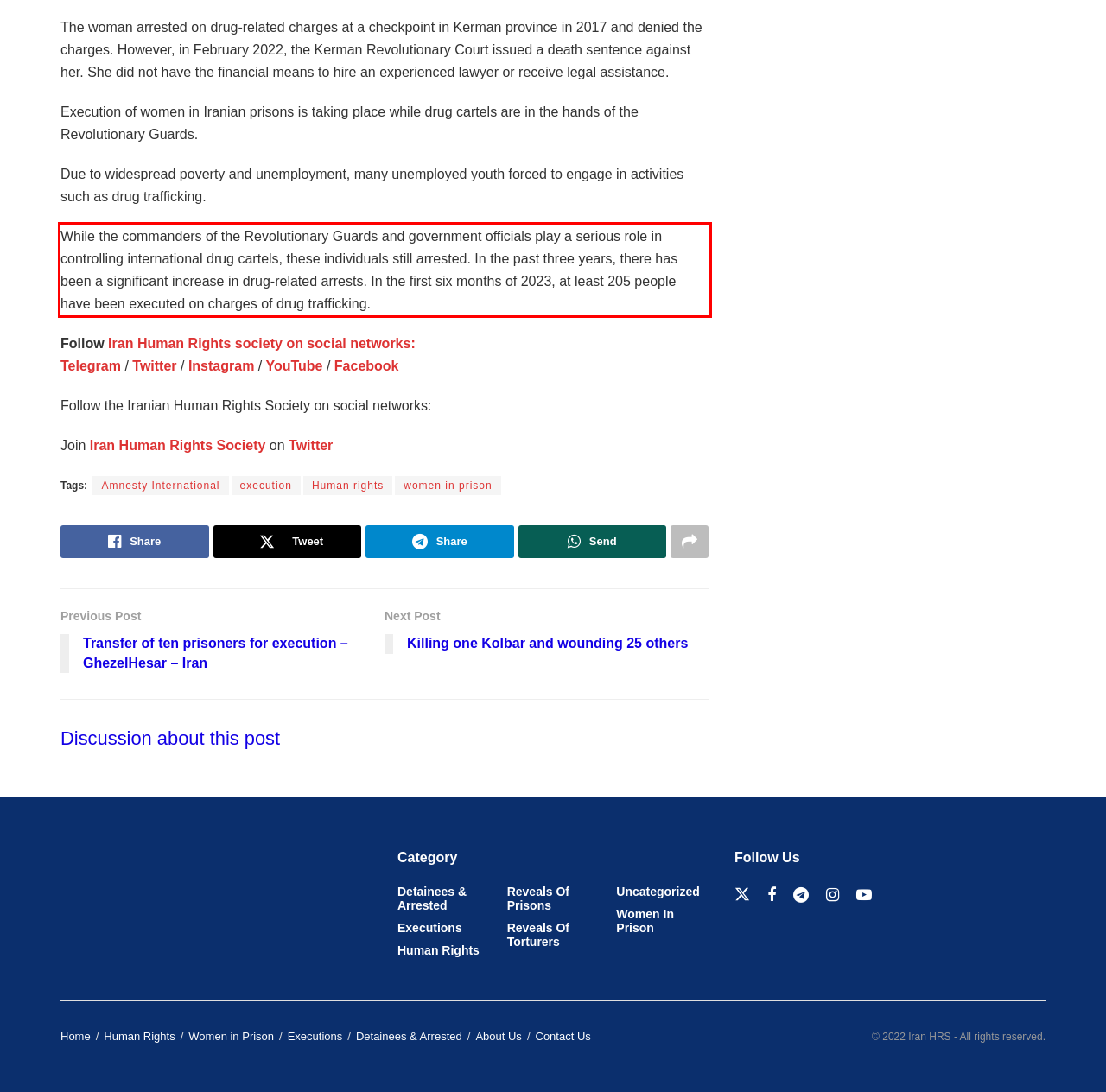From the given screenshot of a webpage, identify the red bounding box and extract the text content within it.

While the commanders of the Revolutionary Guards and government officials play a serious role in controlling international drug cartels, these individuals still arrested. In the past three years, there has been a significant increase in drug-related arrests. In the first six months of 2023, at least 205 people have been executed on charges of drug trafficking.